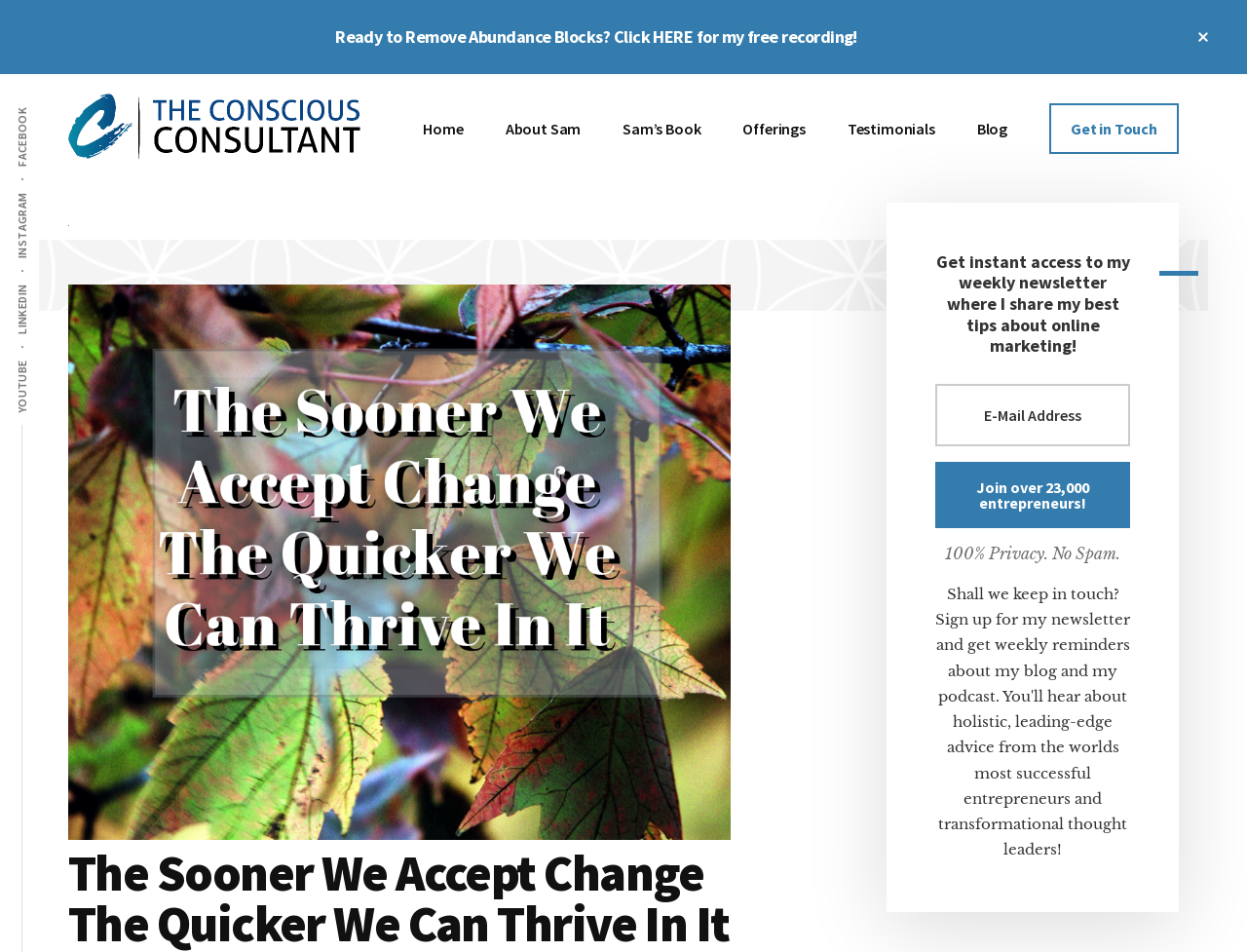What is the purpose of the textbox?
Using the image as a reference, answer the question in detail.

The textbox 'E-Mail Address' is accompanied by a button 'Join over 23,000 entrepreneurs!' and a description about the newsletter. This suggests that the textbox is used to collect email addresses from users who want to subscribe to the newsletter.